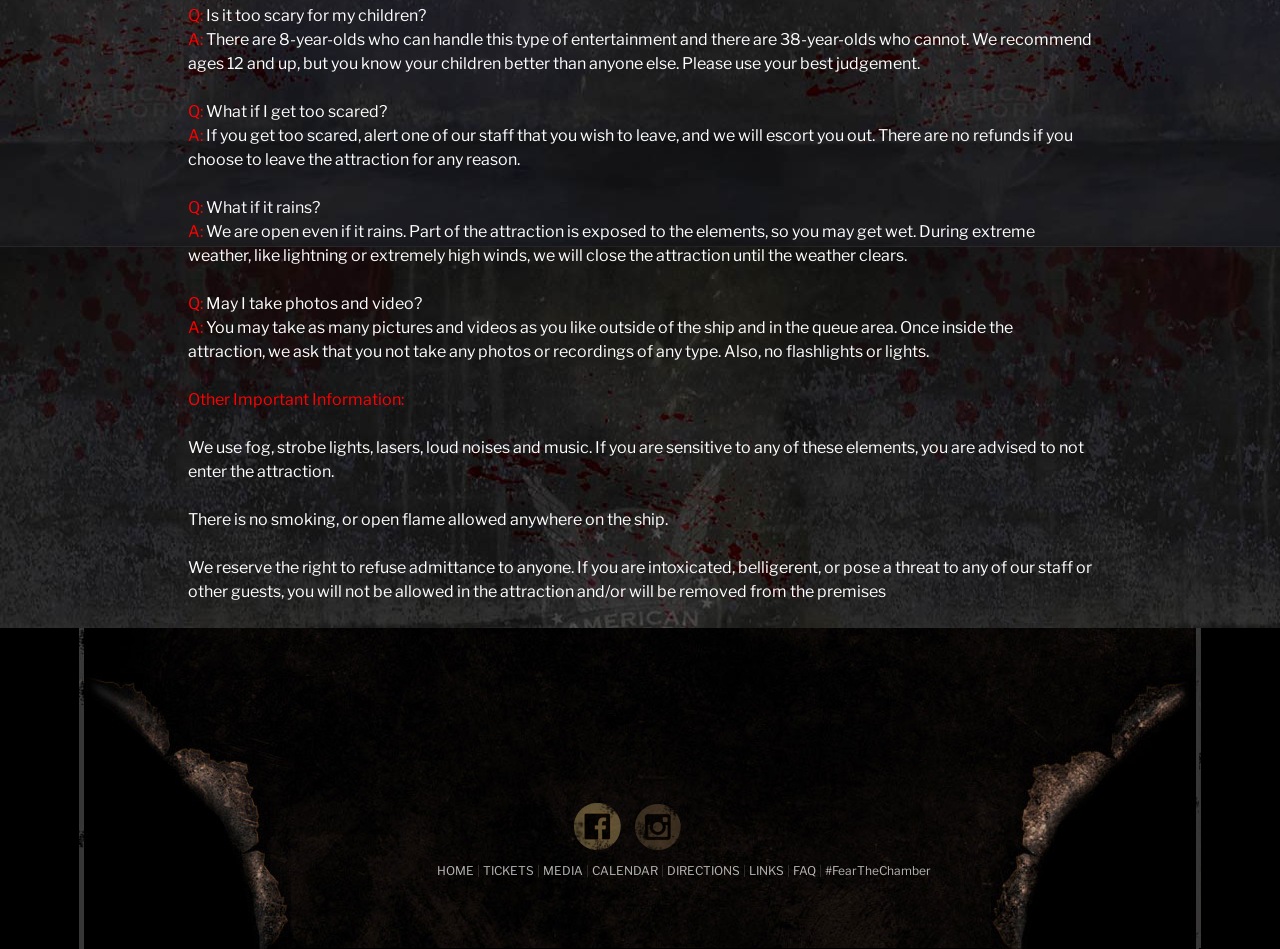Extract the bounding box coordinates for the HTML element that matches this description: "#FearTheChamber". The coordinates should be four float numbers between 0 and 1, i.e., [left, top, right, bottom].

[0.645, 0.91, 0.727, 0.925]